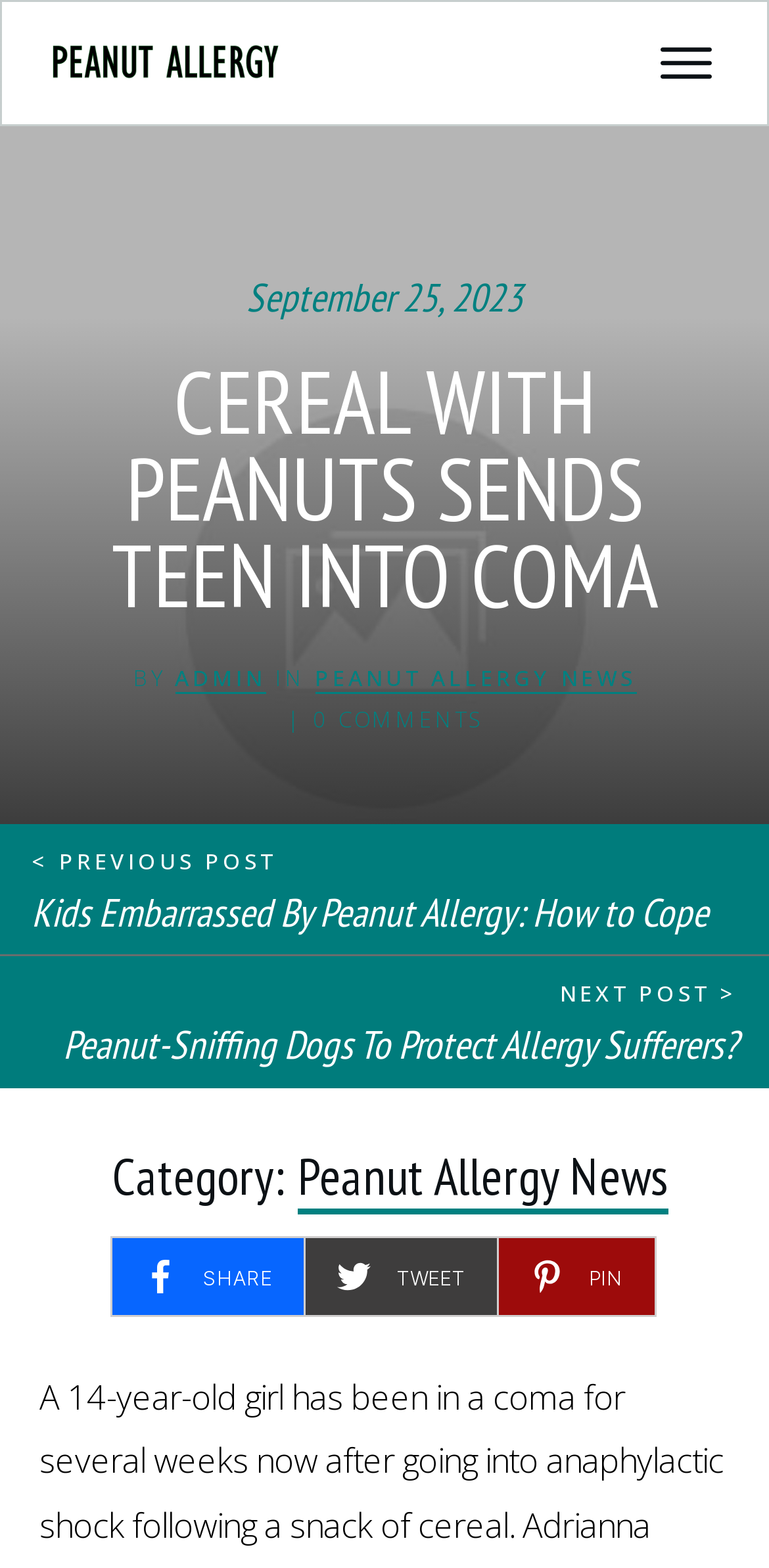Show the bounding box coordinates for the element that needs to be clicked to execute the following instruction: "Learn about 'Book review'". Provide the coordinates in the form of four float numbers between 0 and 1, i.e., [left, top, right, bottom].

None